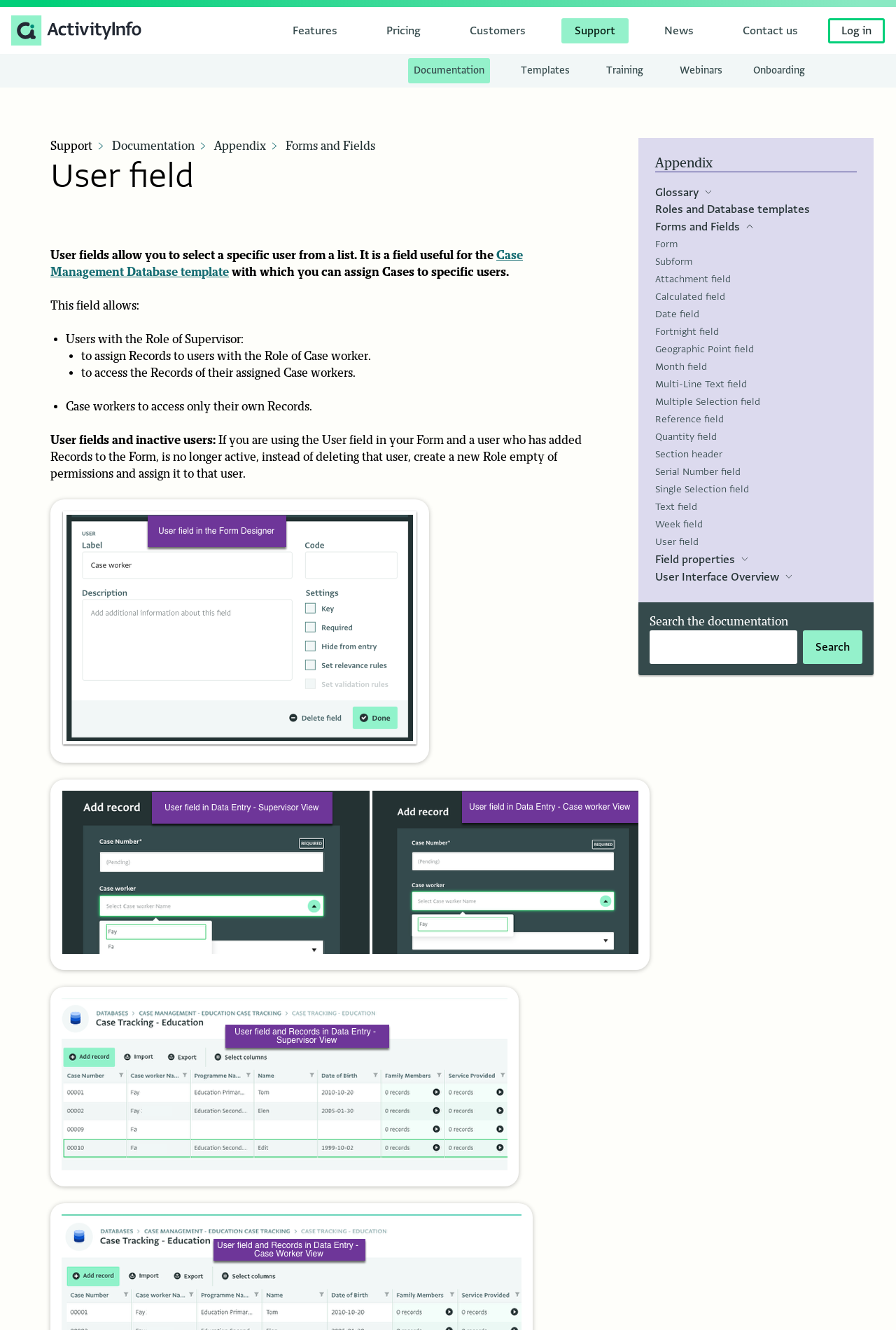Respond to the question below with a single word or phrase:
What is the first link in the main menu?

Features